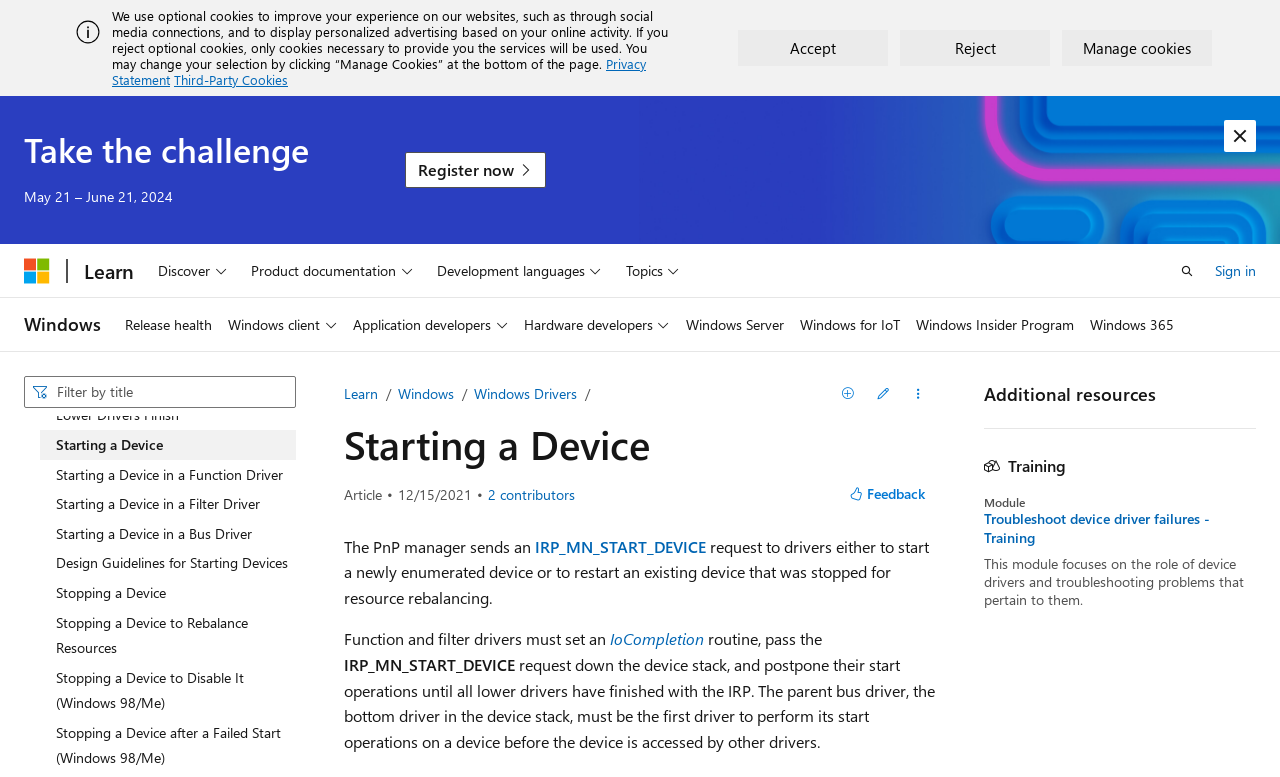Identify and provide the text of the main header on the webpage.

Starting a Device